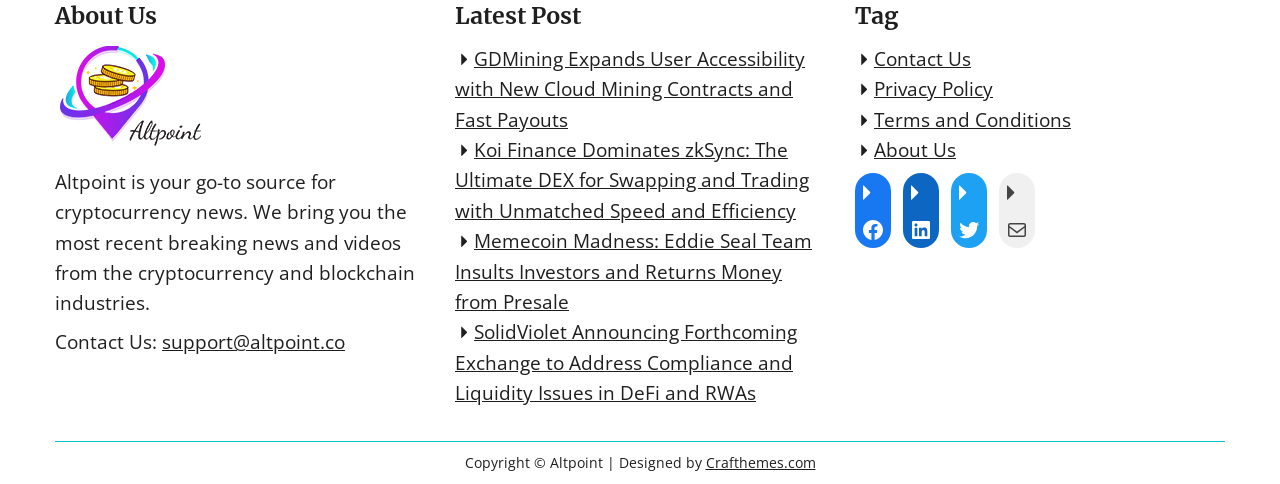What is the website about?
Please answer the question as detailed as possible.

Based on the static text 'Altpoint is your go-to source for cryptocurrency news. We bring you the most recent breaking news and videos from the cryptocurrency and blockchain industries.', it can be inferred that the website is about cryptocurrency news.